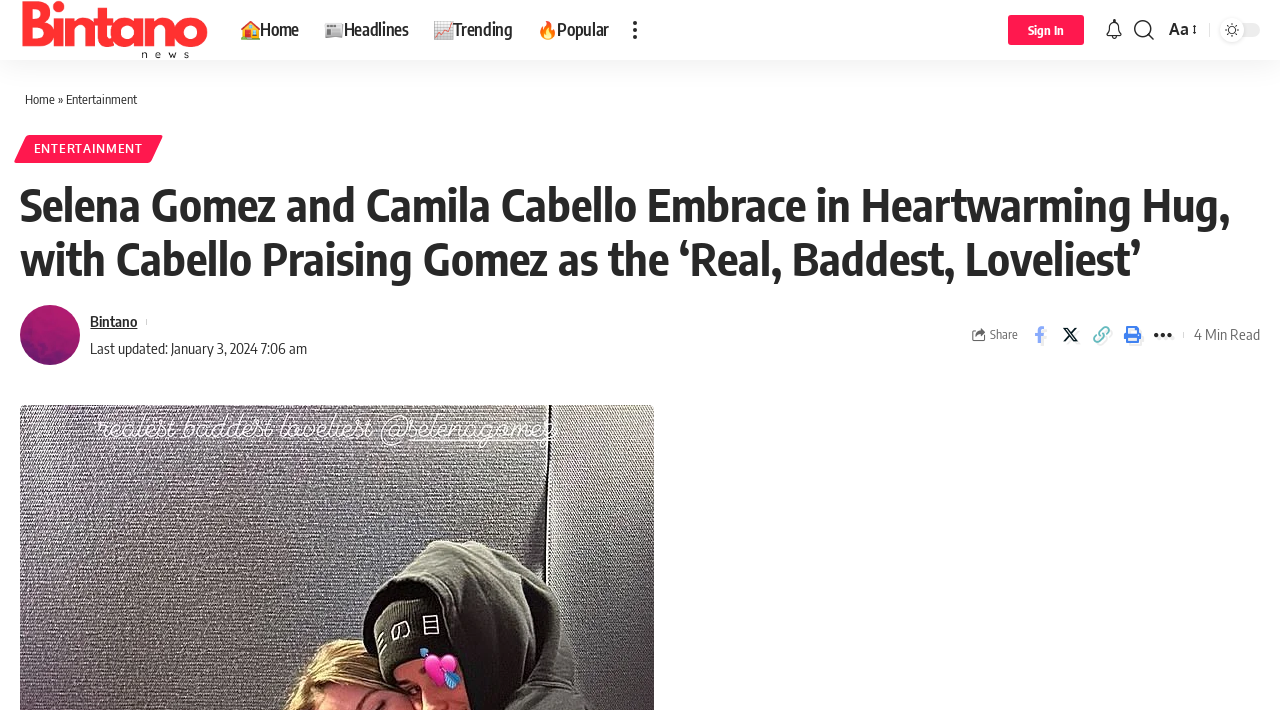Please provide a comprehensive answer to the question below using the information from the image: What is the category of the article?

The webpage has a navigation section with a link 'ENTERTAINMENT', which suggests that the article belongs to the entertainment category.